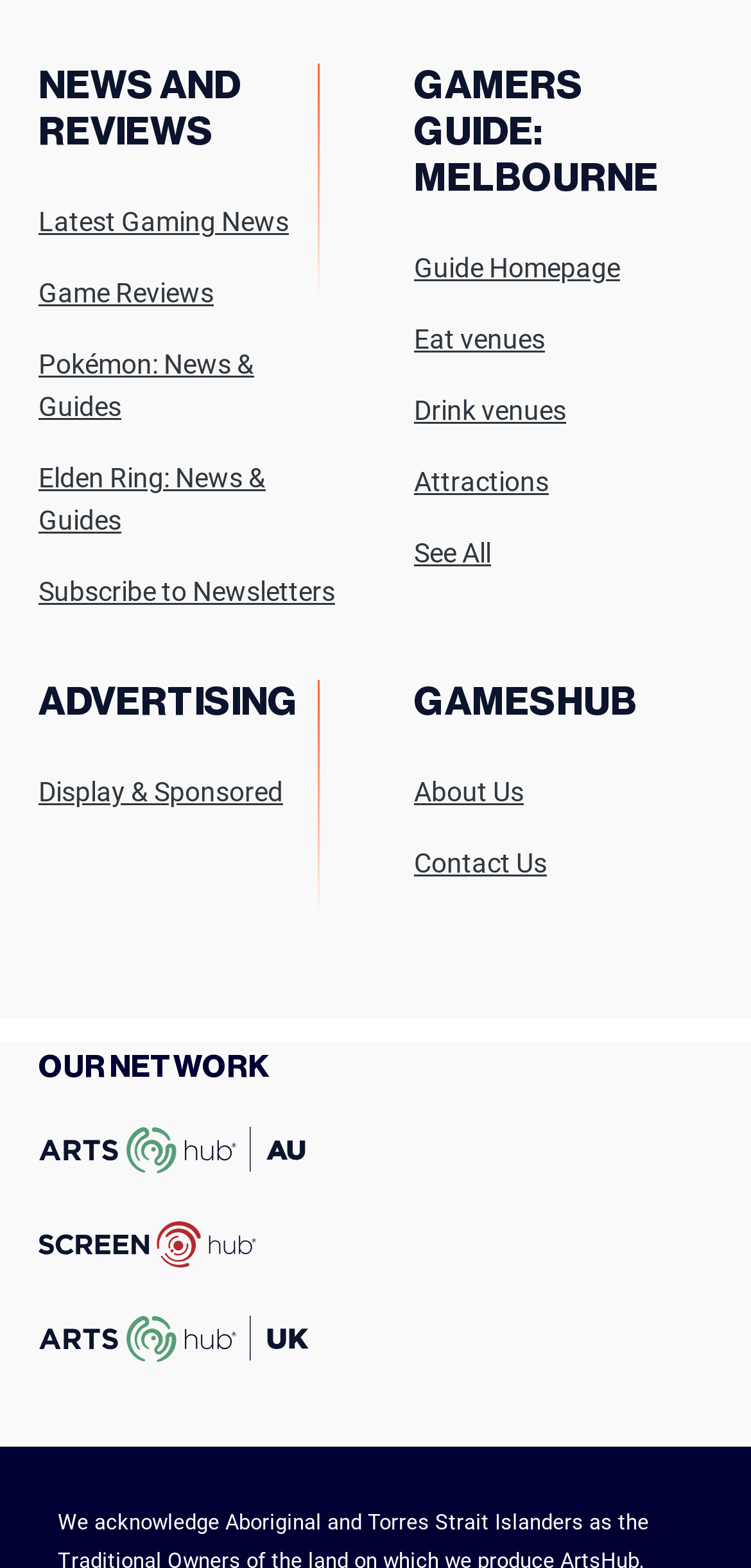How many links are there under GAMERS GUIDE?
Deliver a detailed and extensive answer to the question.

Under the 'GAMERS GUIDE: MELBOURNE' category, I can see 5 links: 'Guide Homepage', 'Eat venues', 'Drink venues', 'Attractions', and 'See All'. These links are indicated by the link elements with IDs 618 to 622, respectively.